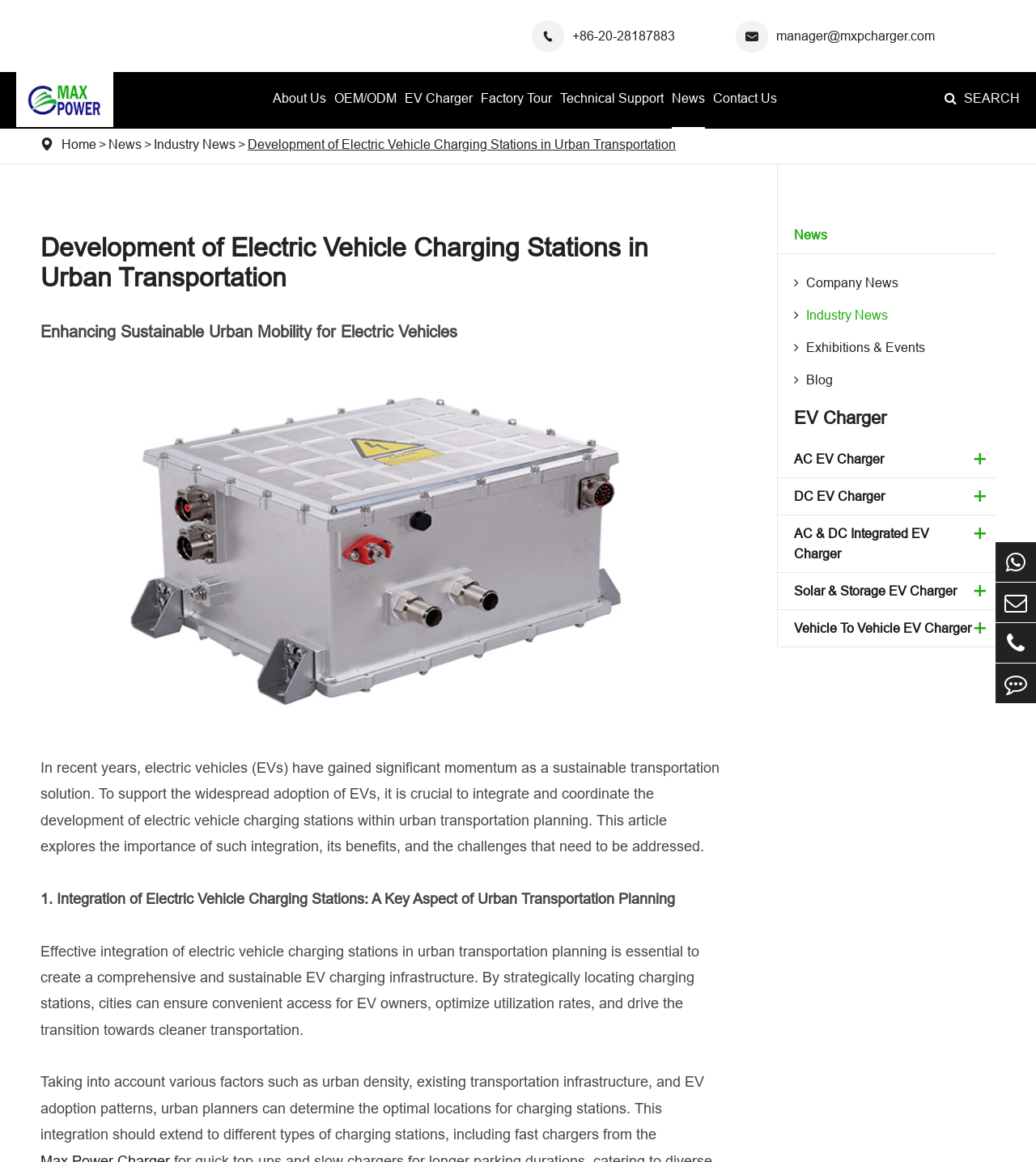Determine the bounding box for the UI element described here: "AC EV Charger".

[0.766, 0.386, 0.853, 0.404]